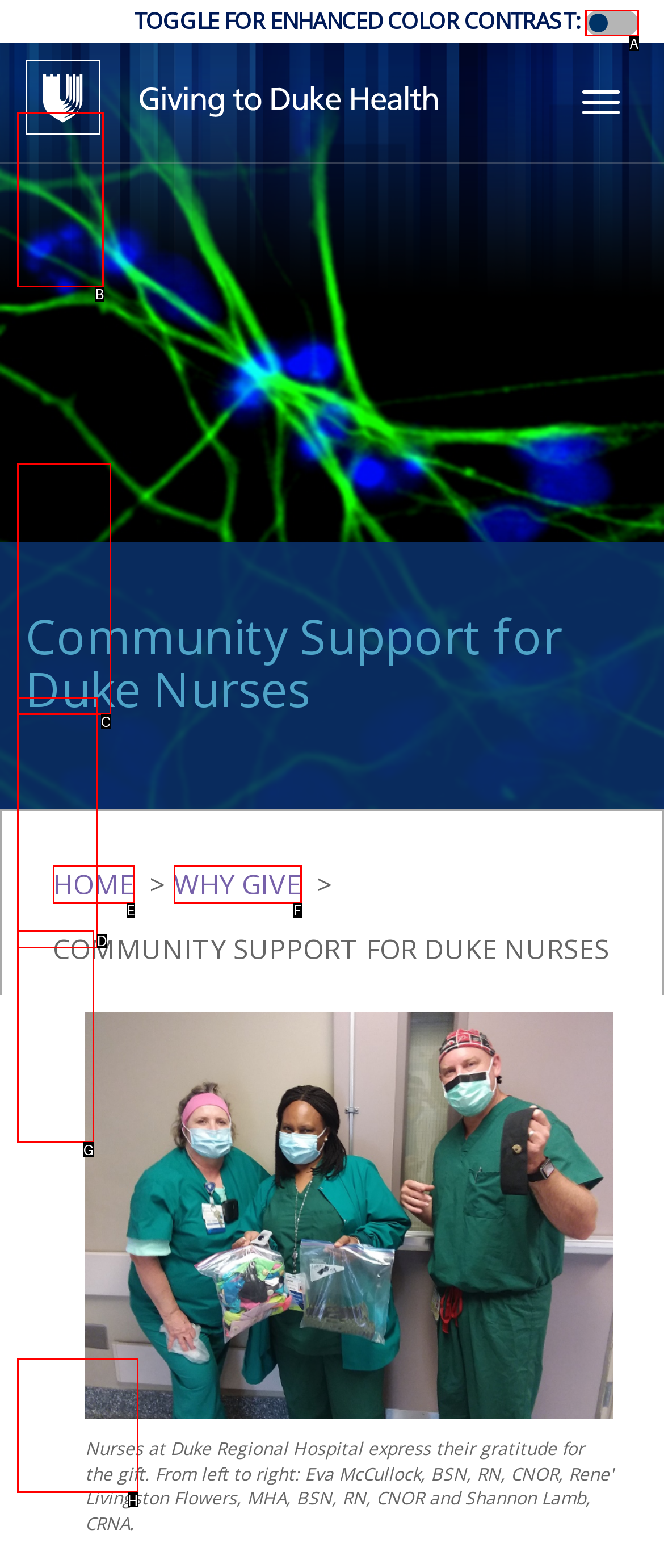What option should I click on to execute the task: Go to Meet Grateful Patients? Give the letter from the available choices.

B